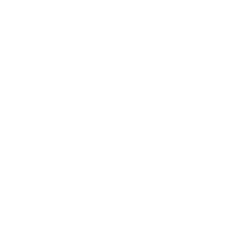What is the primary function of the visual elements in the image?
Respond with a short answer, either a single word or a phrase, based on the image.

To capture attention